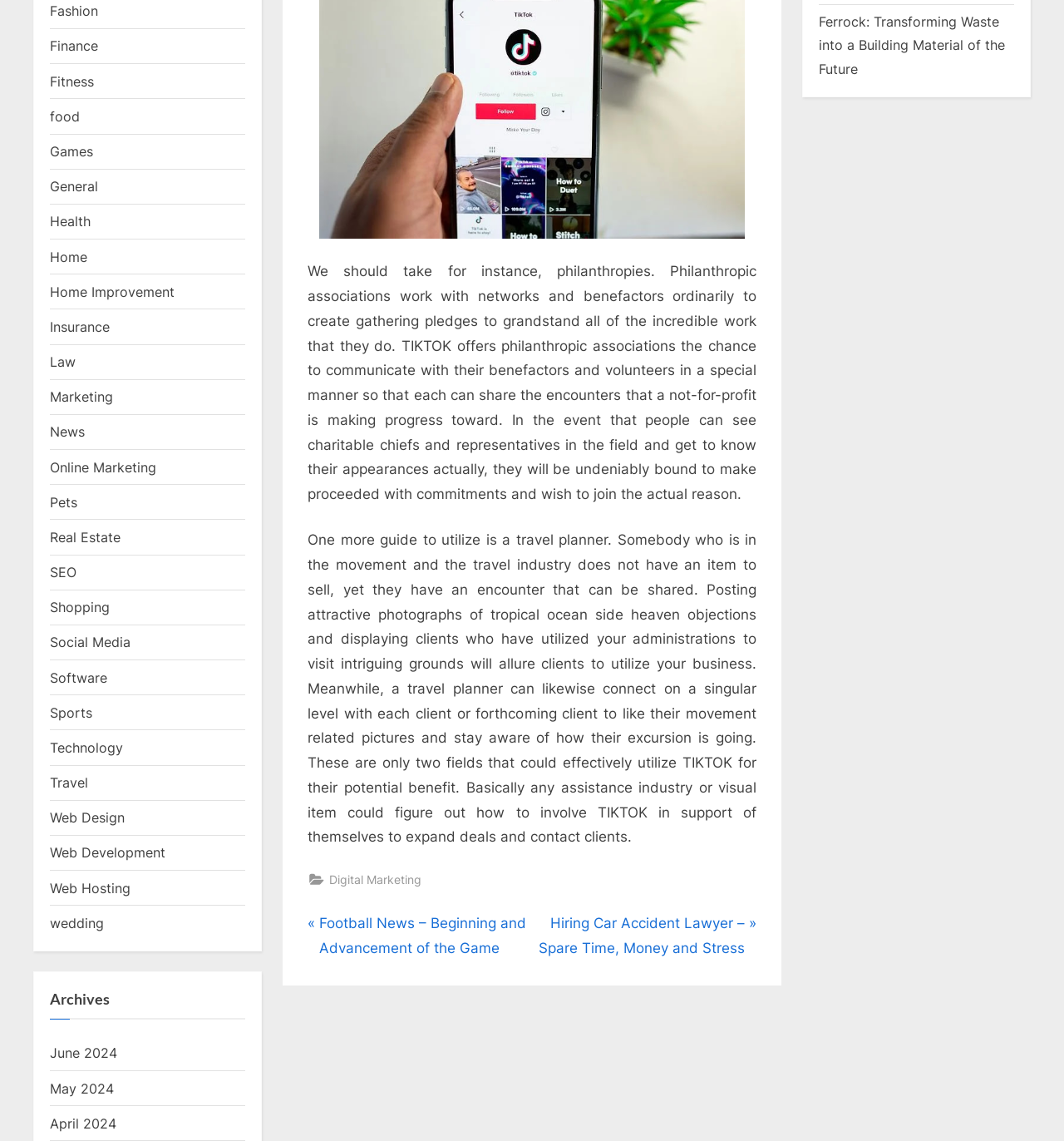Please determine the bounding box of the UI element that matches this description: Home Improvement. The coordinates should be given as (top-left x, top-left y, bottom-right x, bottom-right y), with all values between 0 and 1.

[0.047, 0.248, 0.164, 0.263]